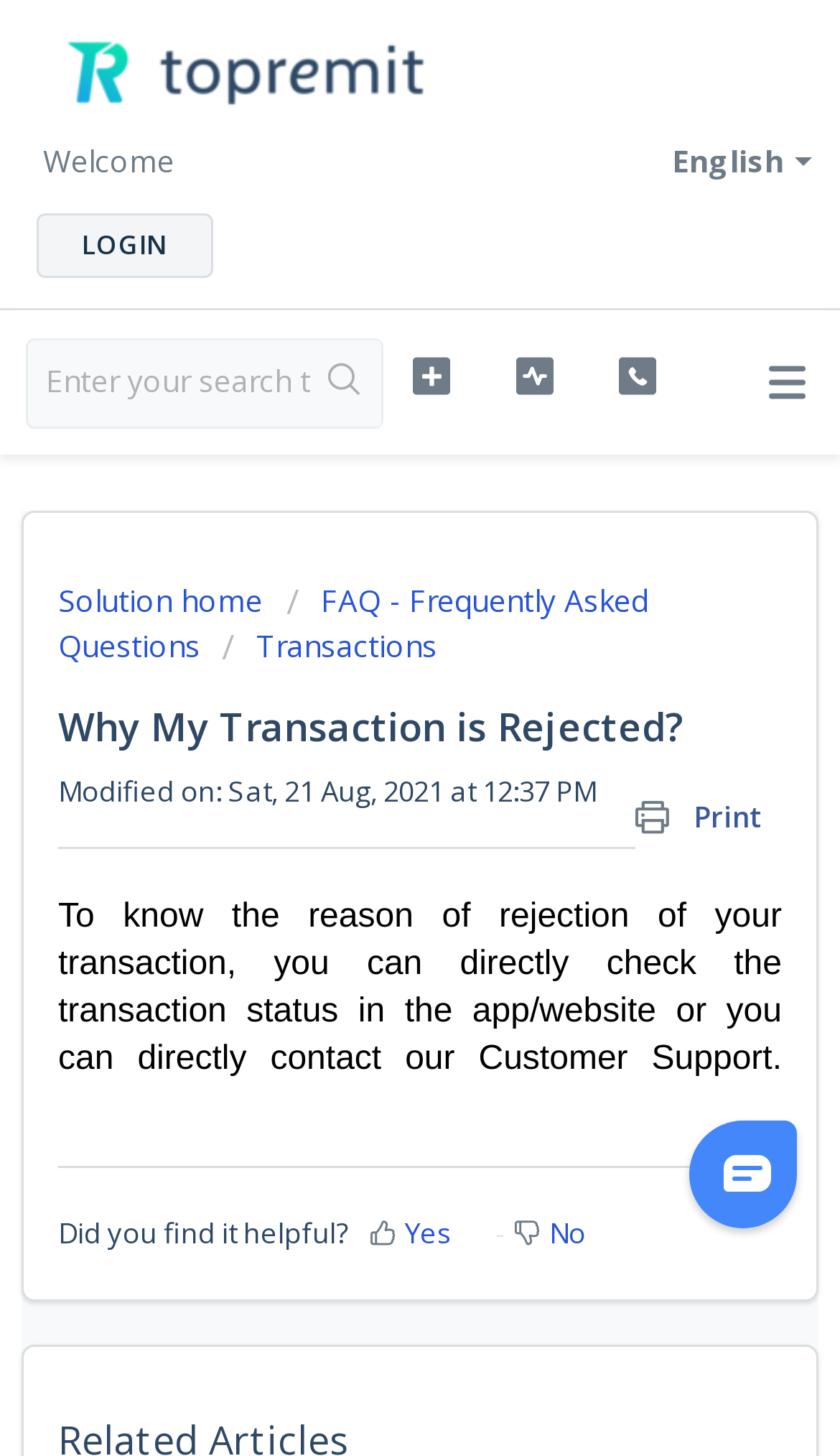Bounding box coordinates must be specified in the format (top-left x, top-left y, bottom-right x, bottom-right y). All values should be floating point numbers between 0 and 1. What are the bounding box coordinates of the UI element described as: Print

[0.756, 0.537, 0.931, 0.586]